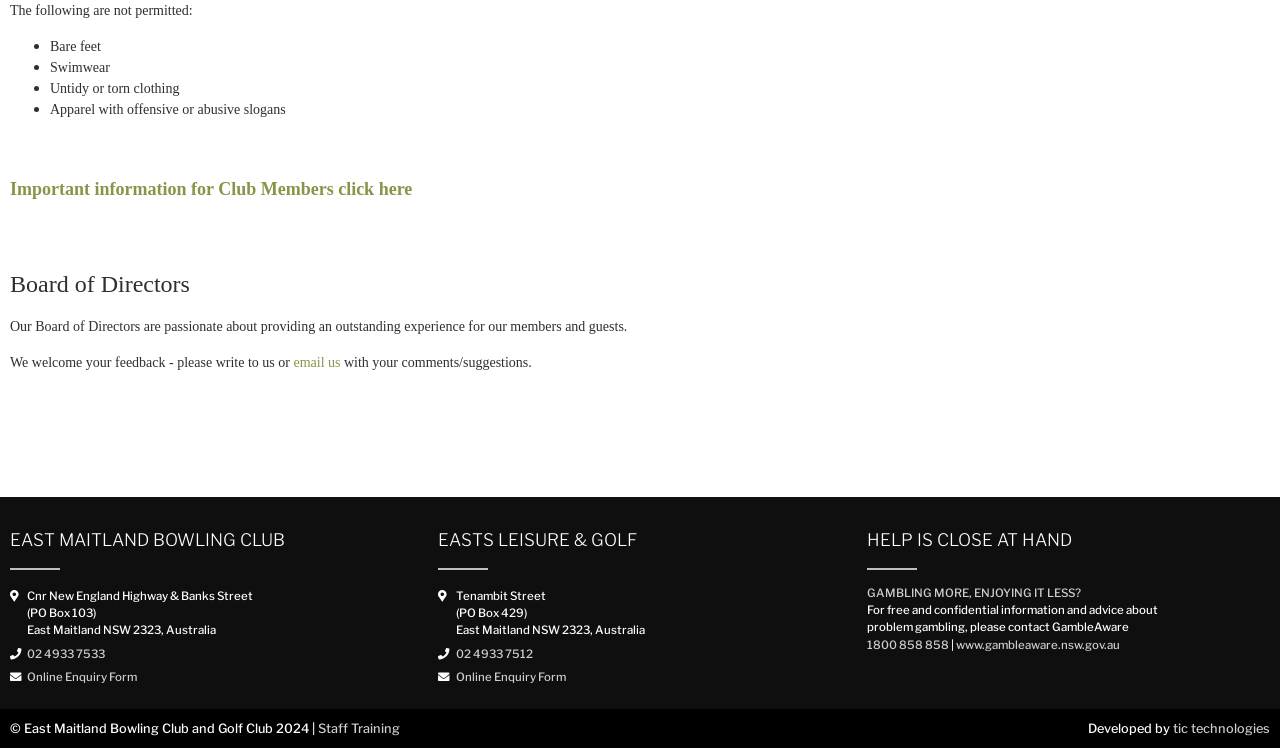Give a one-word or phrase response to the following question: What is the purpose of the GambleAware section?

To provide information about problem gambling